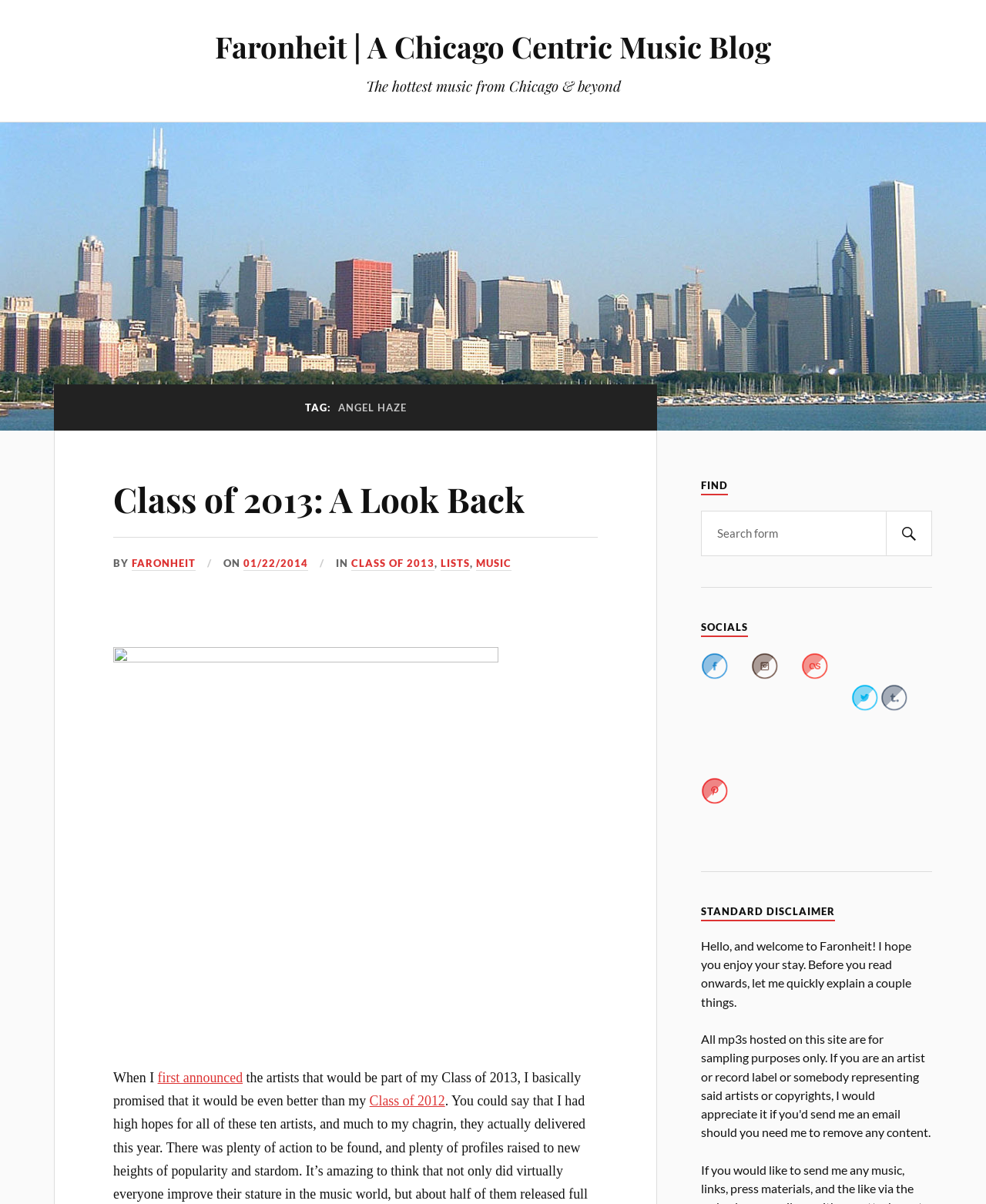Can you determine the bounding box coordinates of the area that needs to be clicked to fulfill the following instruction: "Read the 'TAG: ANGEL HAZE' article"?

[0.101, 0.334, 0.621, 0.343]